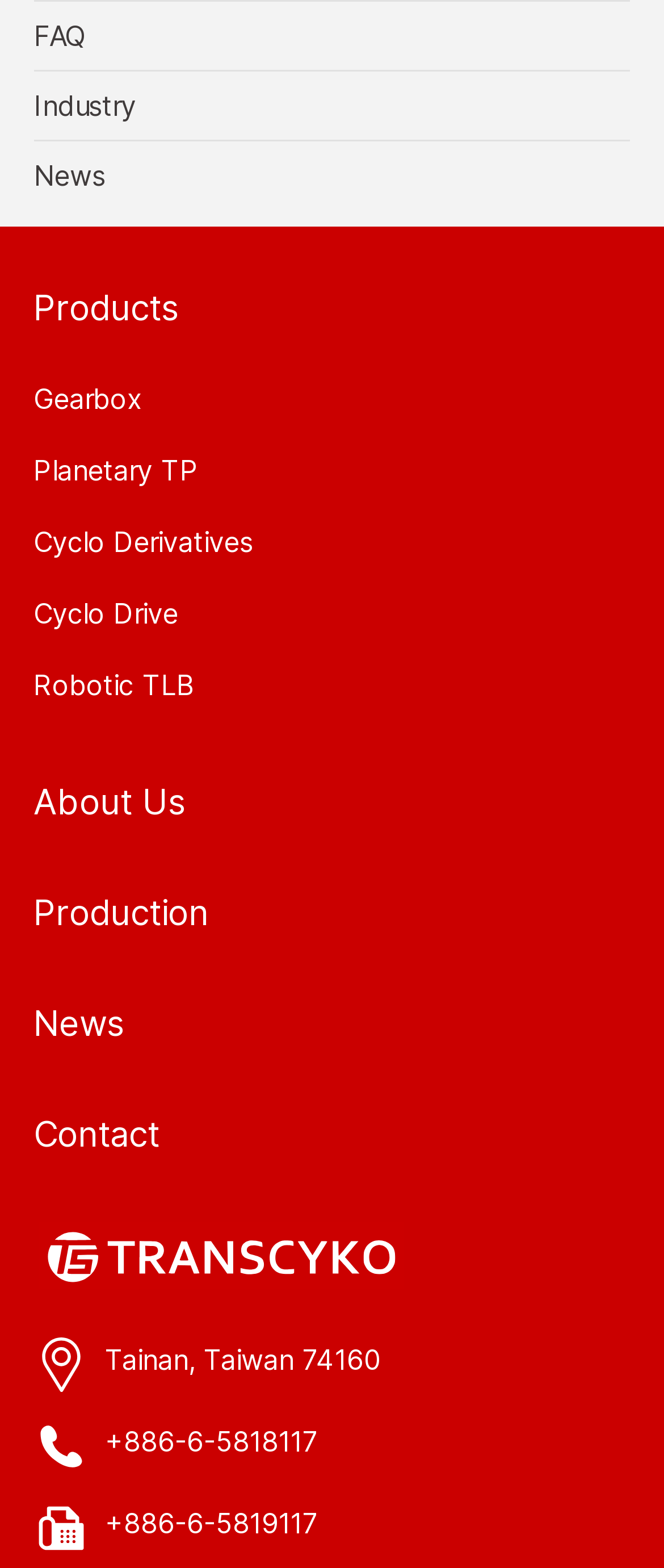Determine the bounding box coordinates for the UI element with the following description: "Industry". The coordinates should be four float numbers between 0 and 1, represented as [left, top, right, bottom].

[0.051, 0.045, 0.949, 0.089]